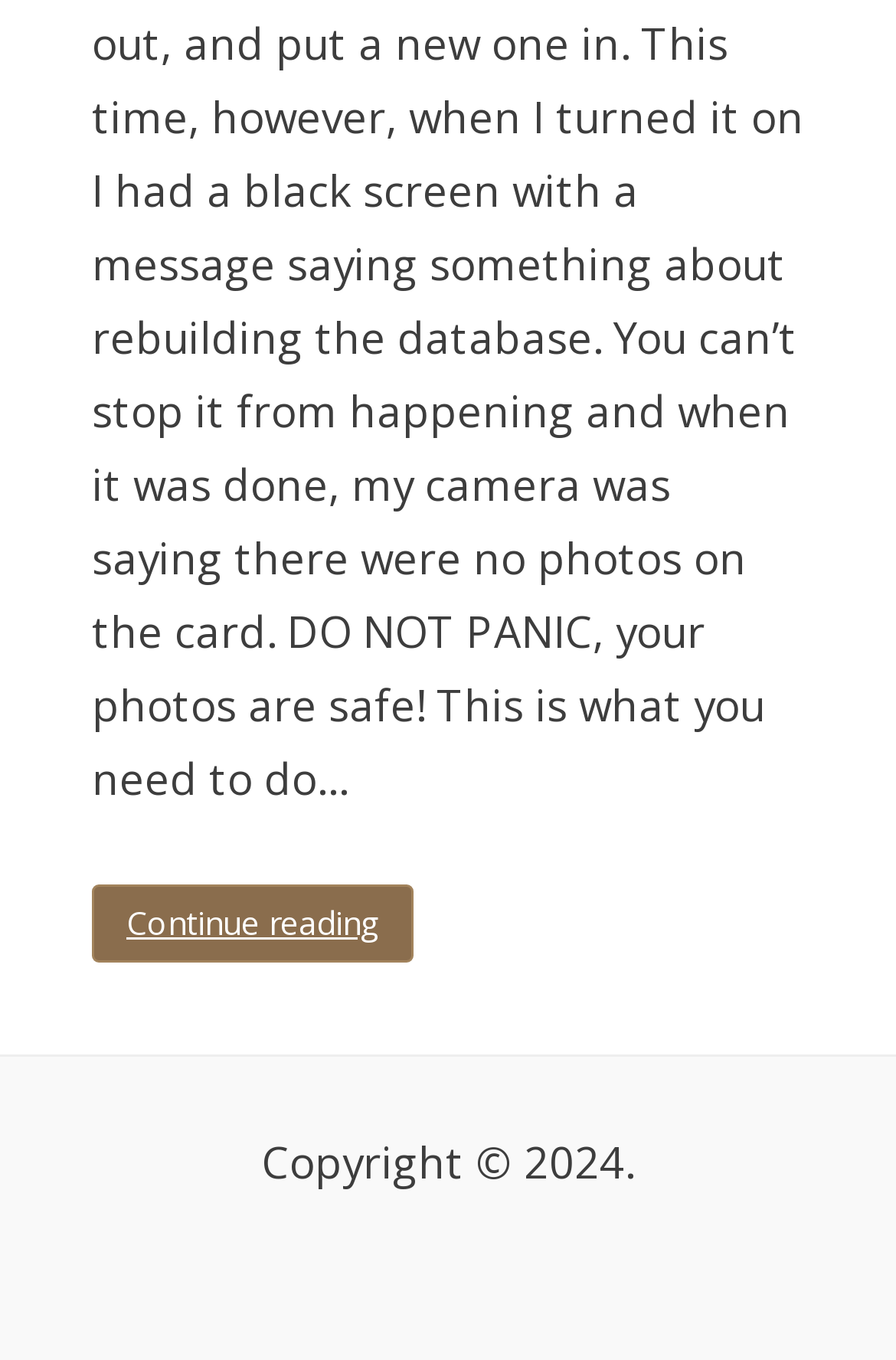Identify the bounding box coordinates for the region to click in order to carry out this instruction: "Click on 'Continue reading'". Provide the coordinates using four float numbers between 0 and 1, formatted as [left, top, right, bottom].

[0.103, 0.65, 0.462, 0.708]